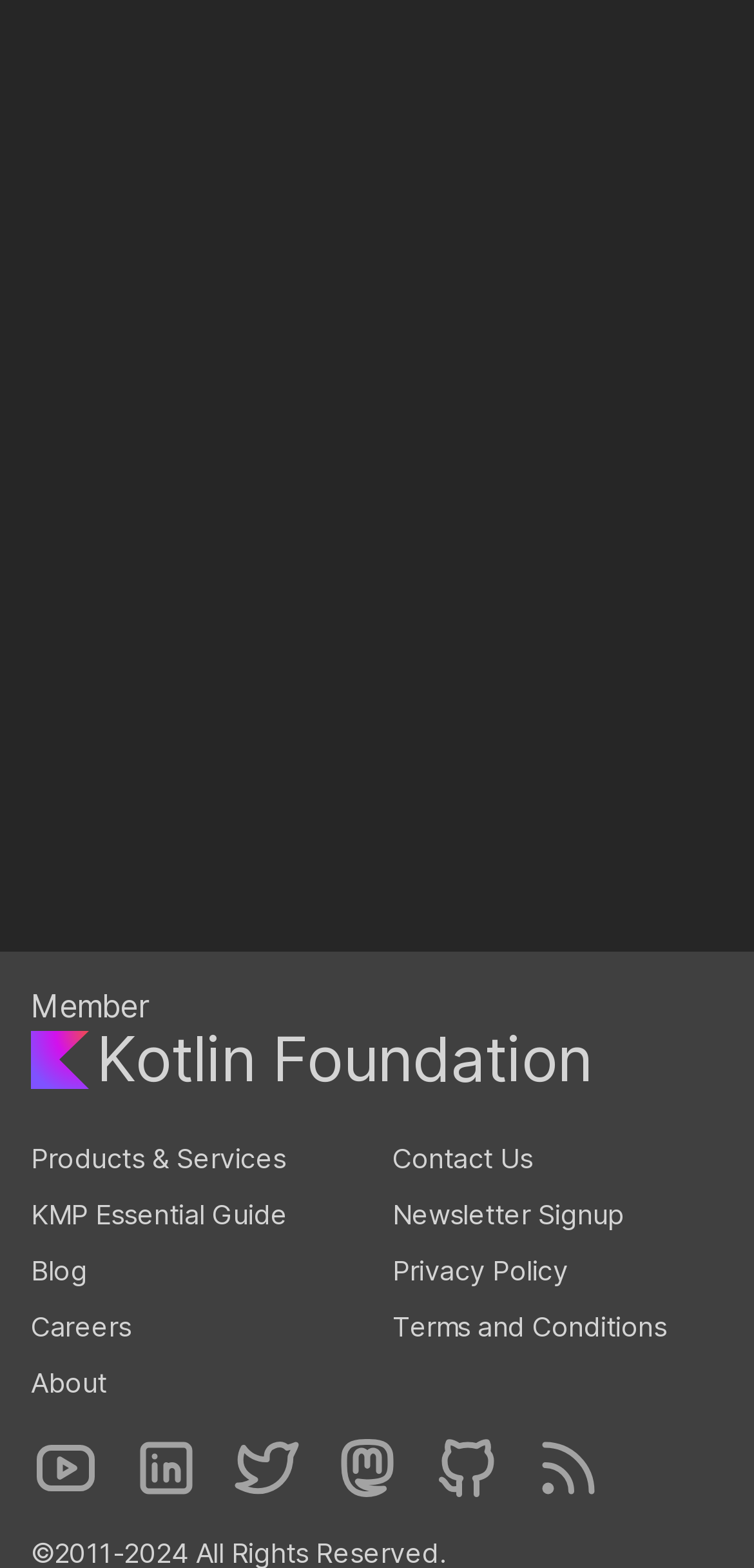Determine the bounding box coordinates of the element's region needed to click to follow the instruction: "Follow on Twitter". Provide these coordinates as four float numbers between 0 and 1, formatted as [left, top, right, bottom].

[0.308, 0.914, 0.4, 0.959]